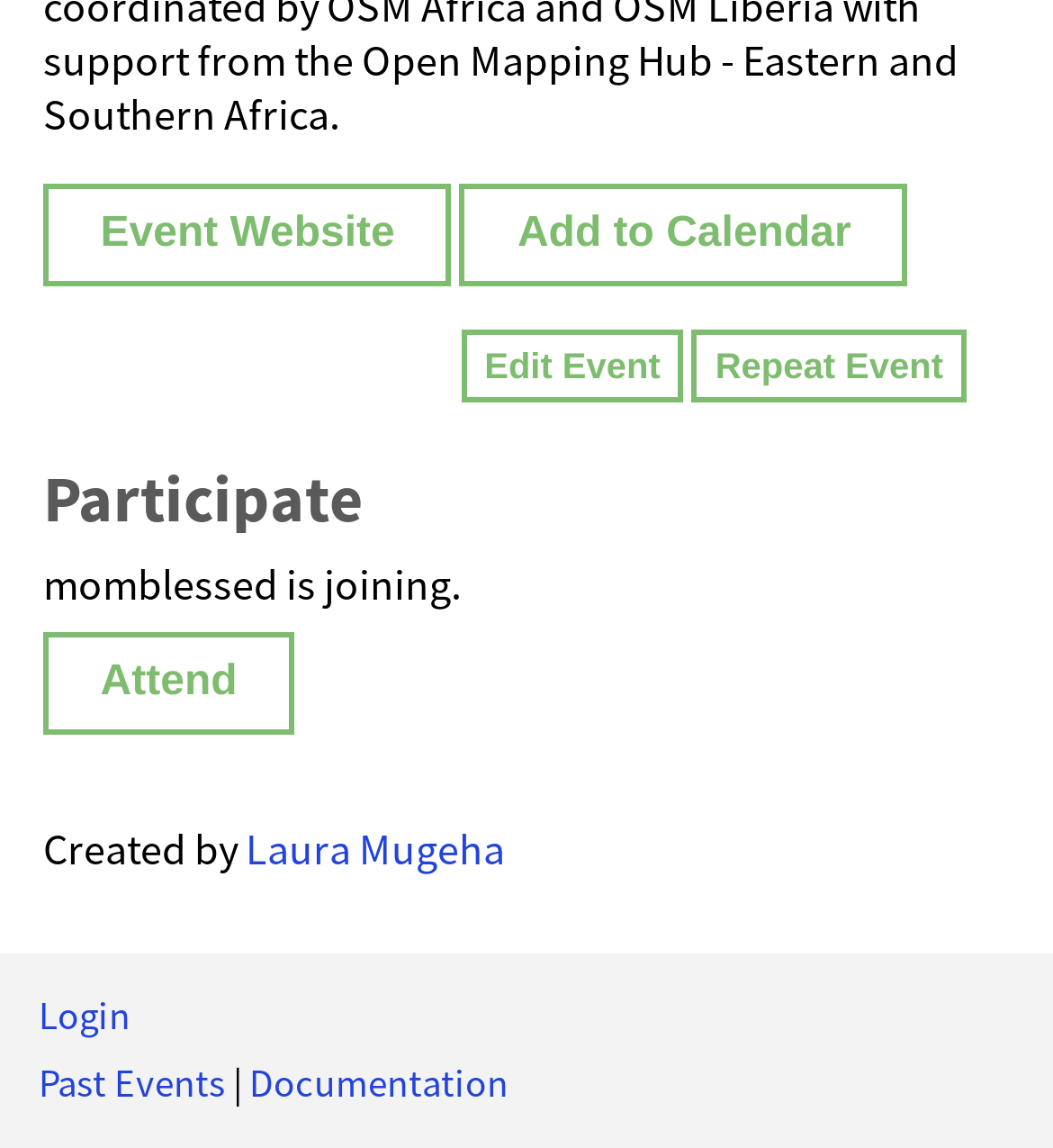Could you please study the image and provide a detailed answer to the question:
What is above the 'Edit Event' button?

I determined the location of the 'Edit Event' button by its bounding box coordinates [0.438, 0.287, 0.649, 0.351] and found that the 'Event Website' link is above it, based on its bounding box coordinates [0.041, 0.177, 0.429, 0.224] and y1, y2 values.